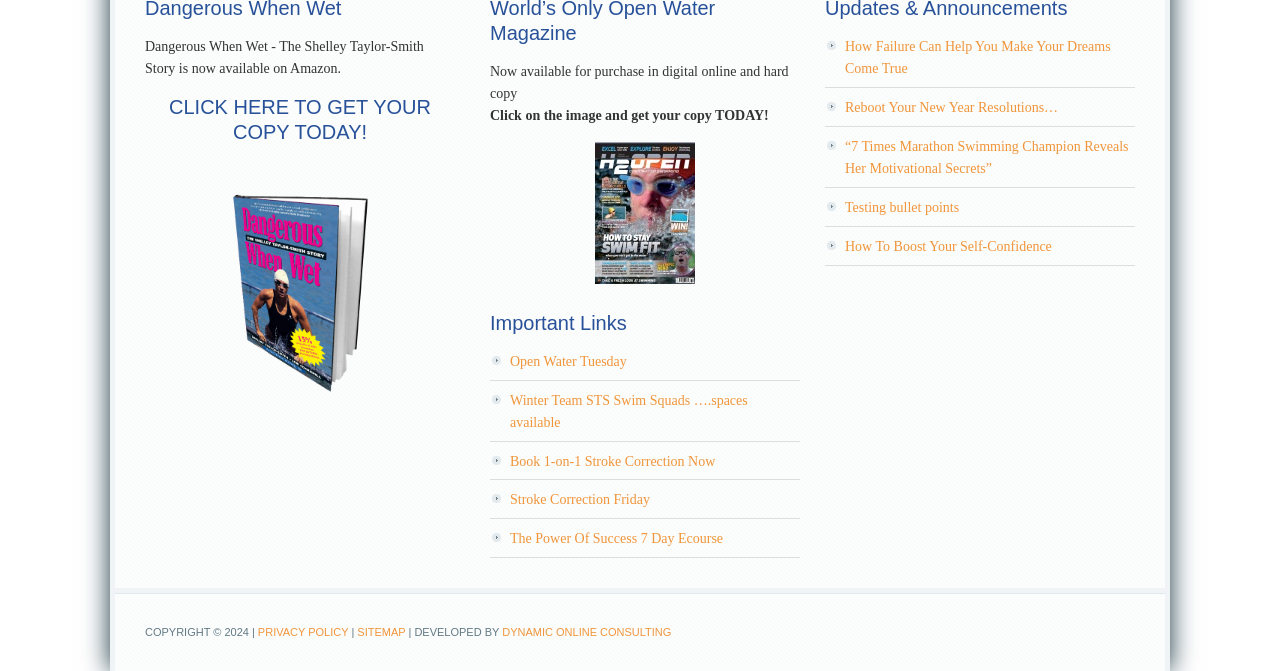What is the book title mentioned on the webpage?
From the screenshot, supply a one-word or short-phrase answer.

Dangerous When Wet